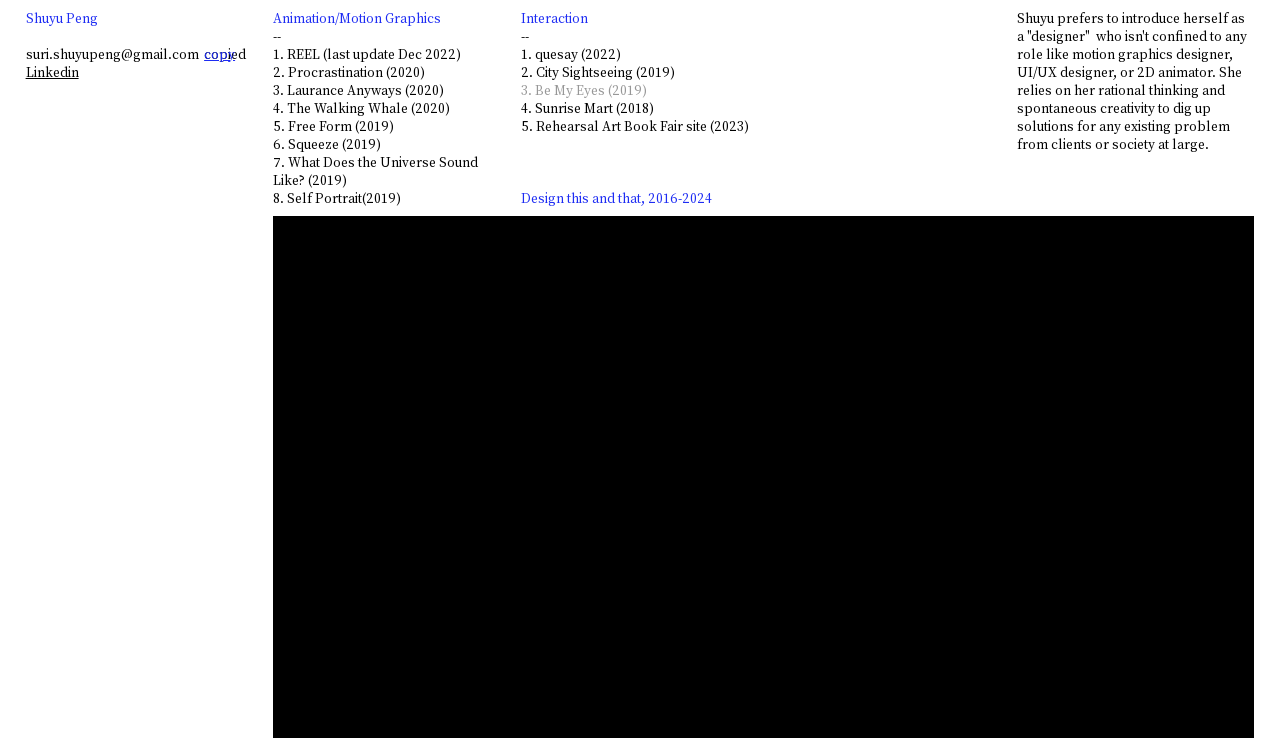Bounding box coordinates are to be given in the format (top-left x, top-left y, bottom-right x, bottom-right y). All values must be floating point numbers between 0 and 1. Provide the bounding box coordinate for the UI element described as: 4. The Walking Whale (2020)

[0.214, 0.134, 0.352, 0.159]